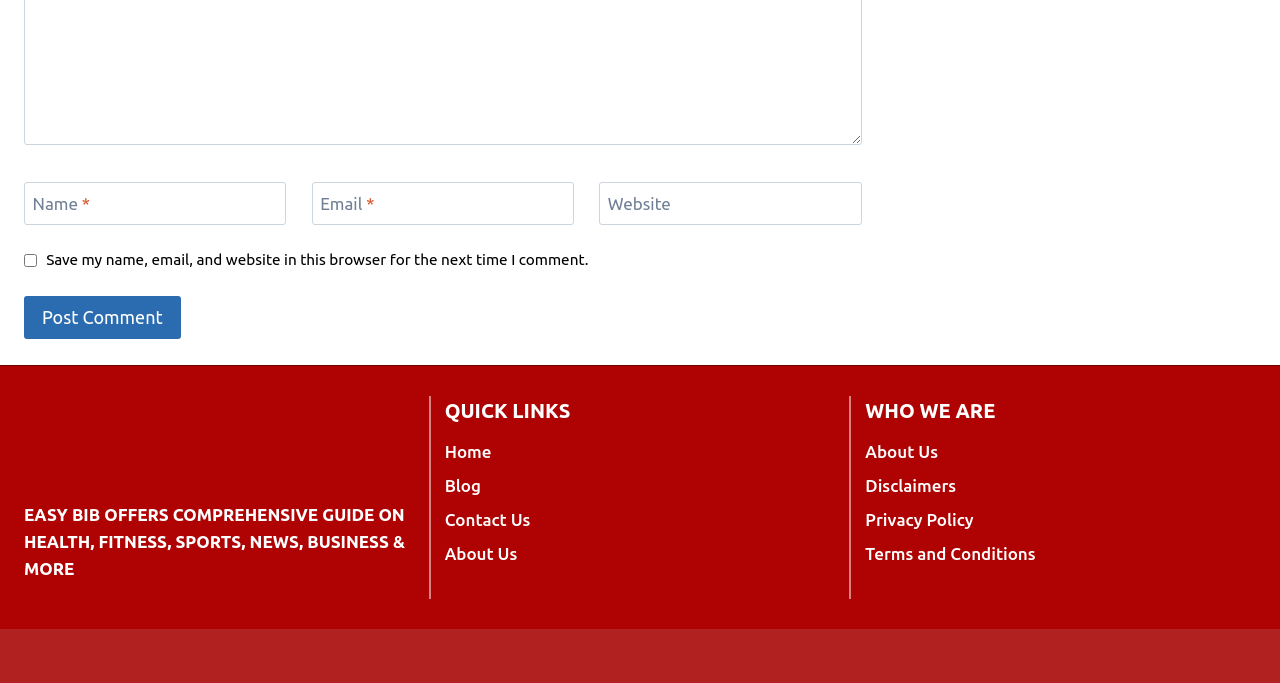Reply to the question below using a single word or brief phrase:
What is the purpose of the 'Name' textbox?

To input name